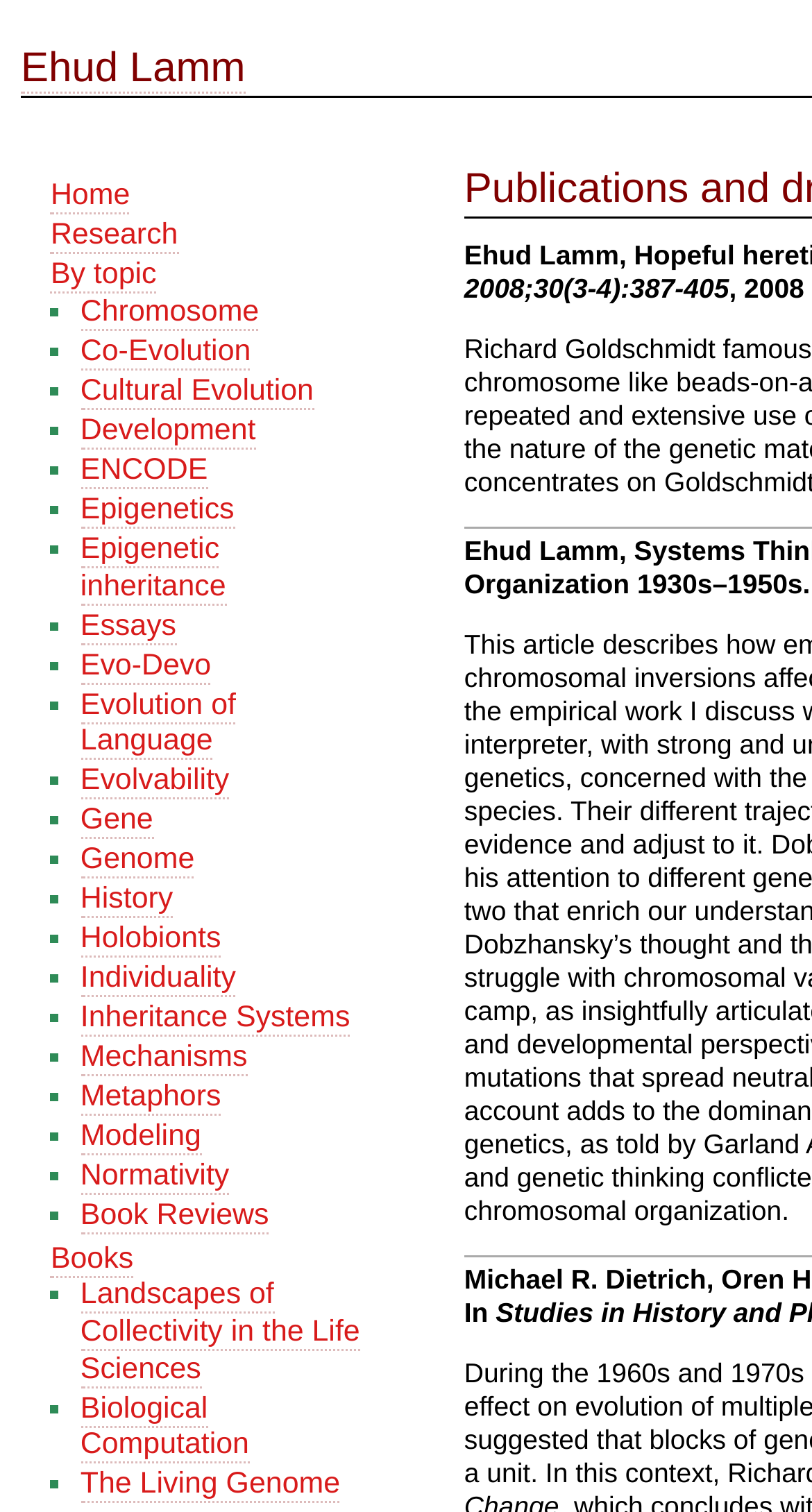Respond concisely with one word or phrase to the following query:
What is the second link under 'By topic'?

Co-Evolution